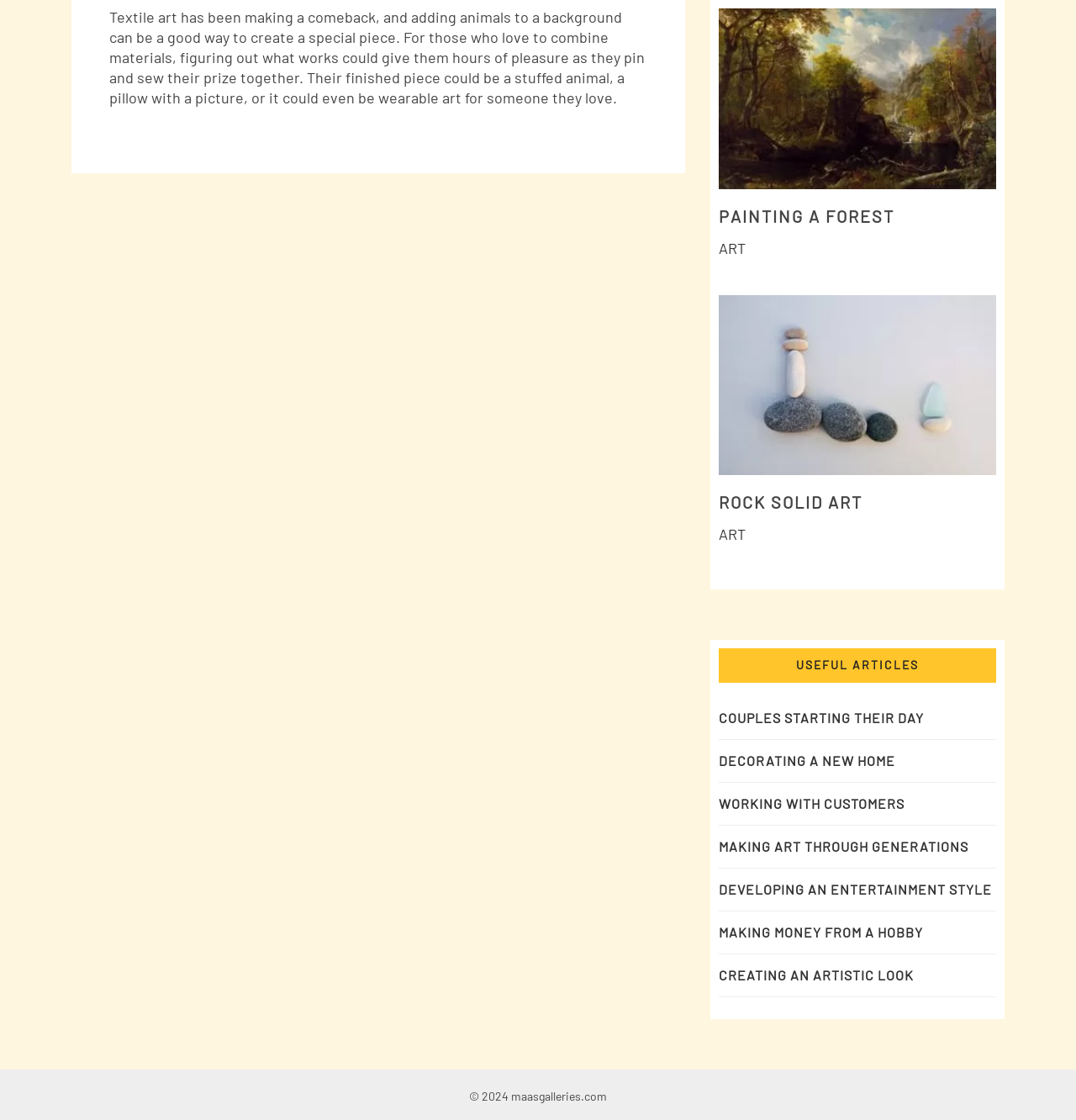Determine the bounding box coordinates of the section I need to click to execute the following instruction: "Click on the link to learn about painting a forest". Provide the coordinates as four float numbers between 0 and 1, i.e., [left, top, right, bottom].

[0.668, 0.184, 0.831, 0.202]